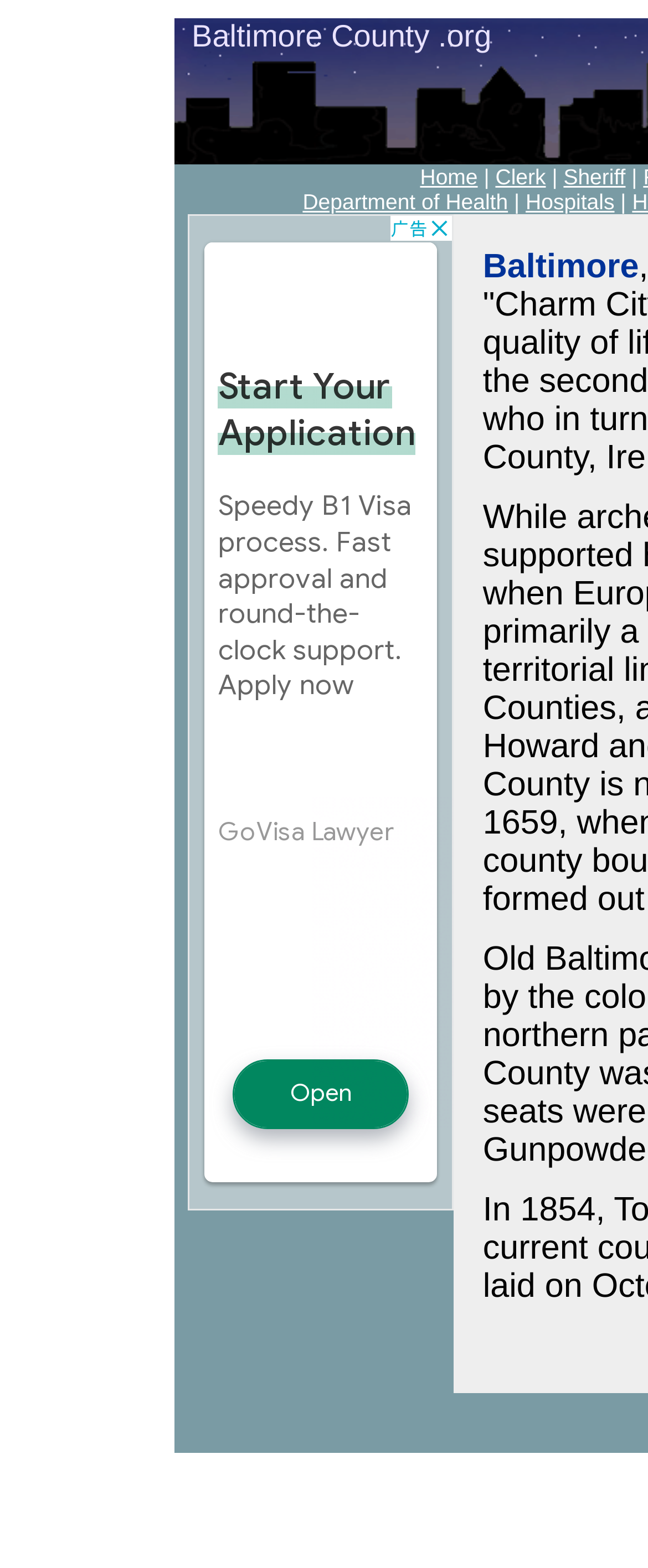Based on the image, provide a detailed response to the question:
What type of content is in the iframe?

The iframe element has a description of 'Advertisement', which suggests that it contains advertising content. The iframe is located within a table cell with a bounding box of [0.289, 0.137, 0.699, 0.772], indicating that it is a separate section of the page.